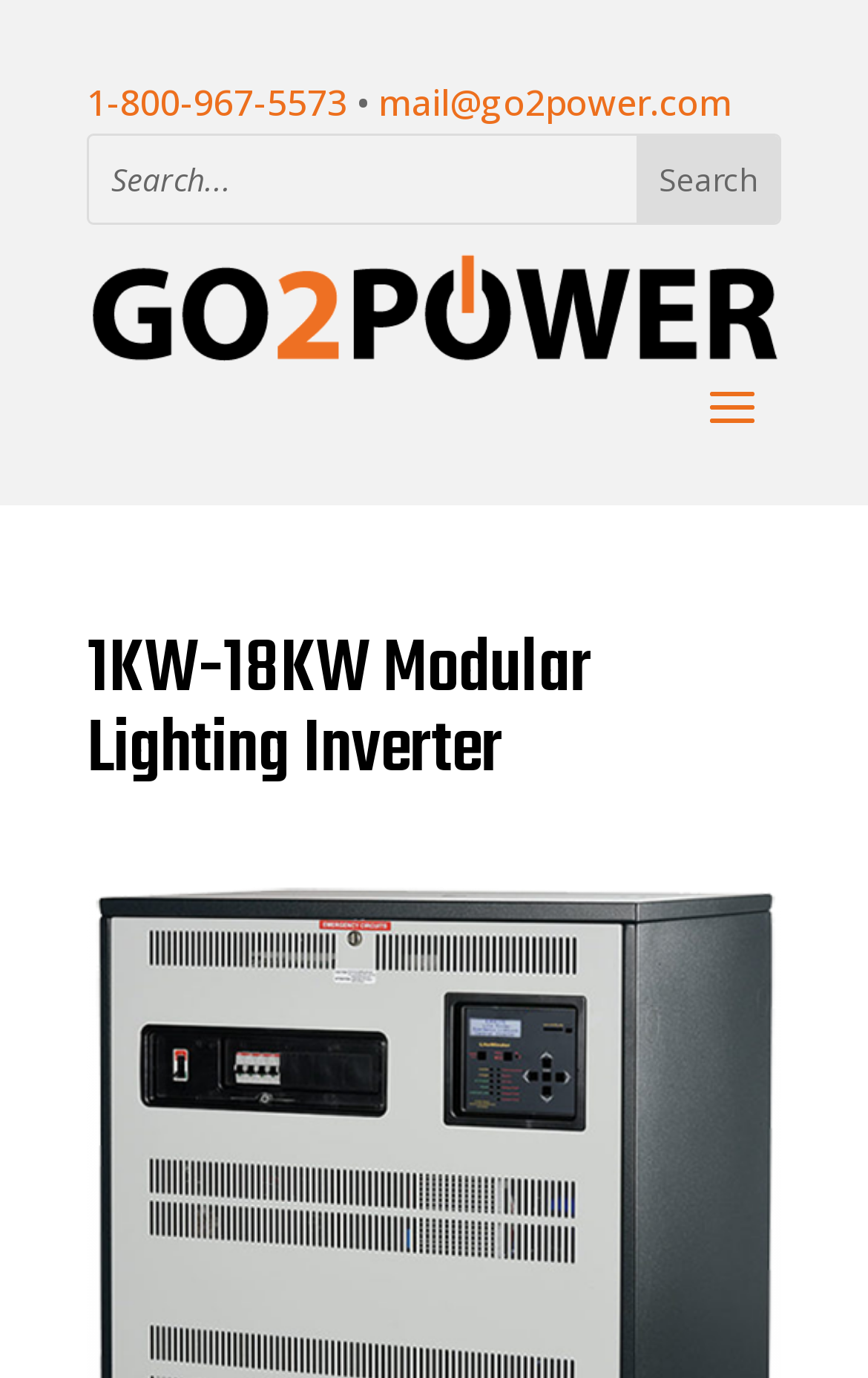Identify and provide the bounding box for the element described by: "name="s" placeholder="Search..."".

[0.103, 0.099, 0.733, 0.162]